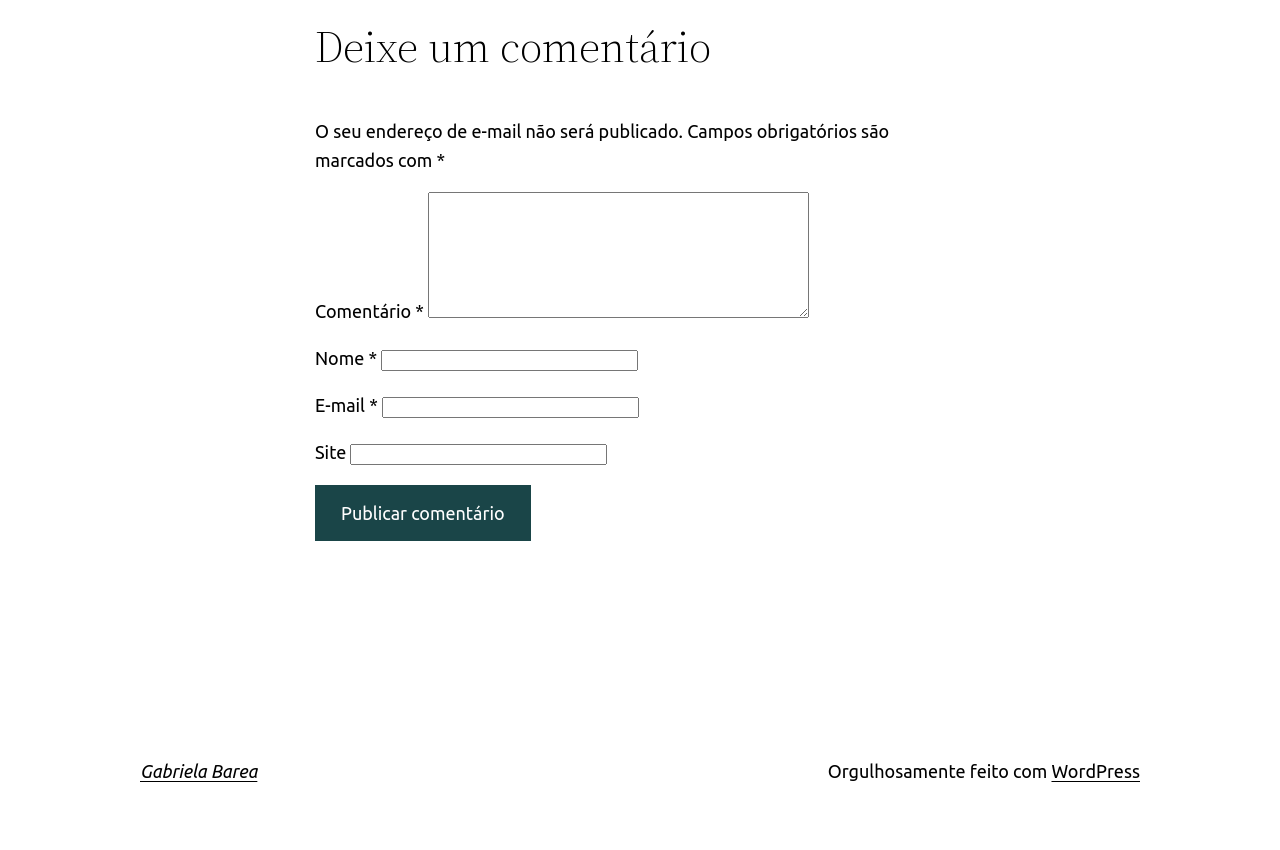Please answer the following question using a single word or phrase: What is the purpose of the text box labeled 'Comentário'?

Leave a comment